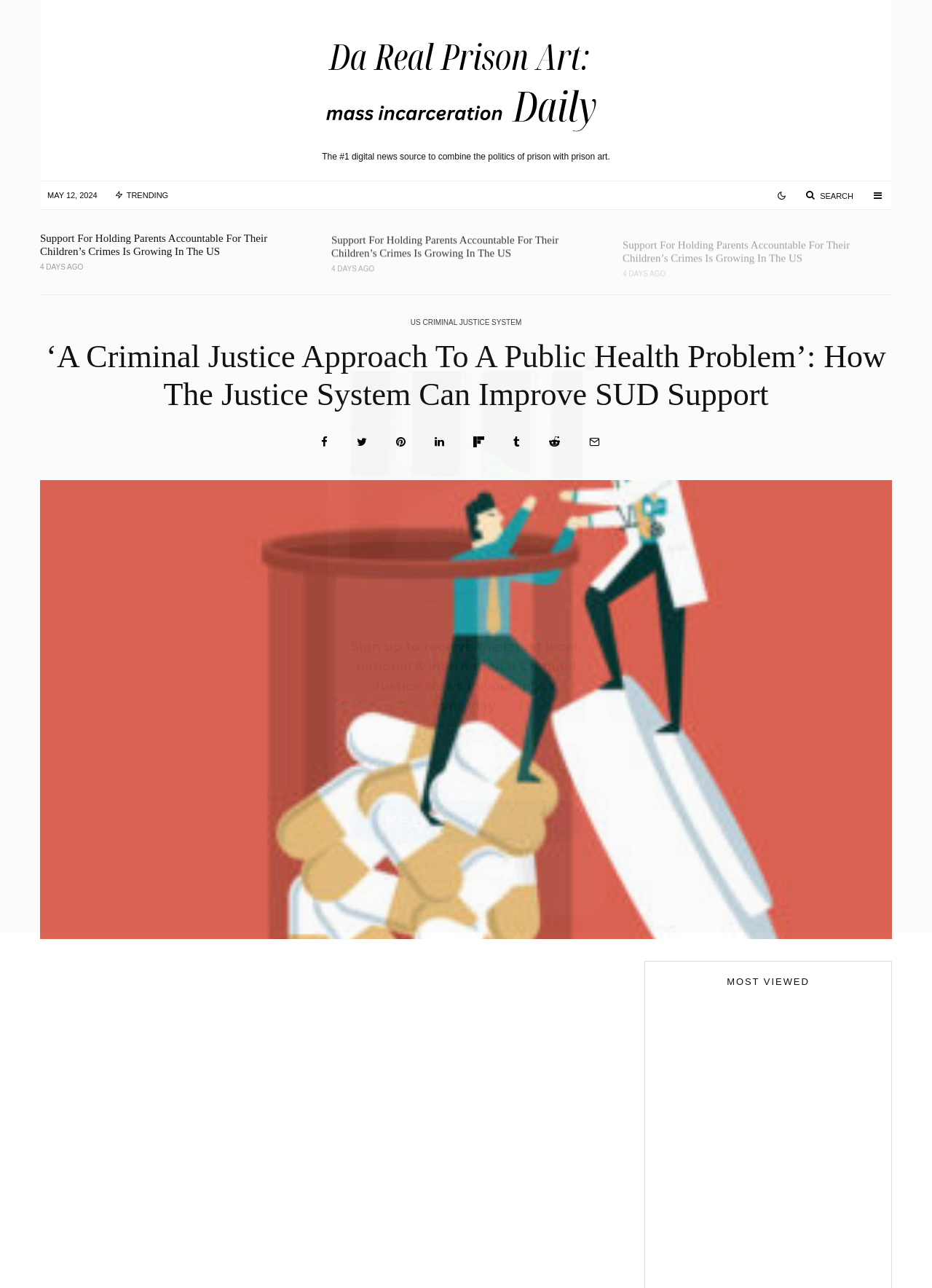What is the purpose of the button with the text 'KEEP UP-TO-DATE'?
Based on the screenshot, provide a one-word or short-phrase response.

To sign up for newsletter